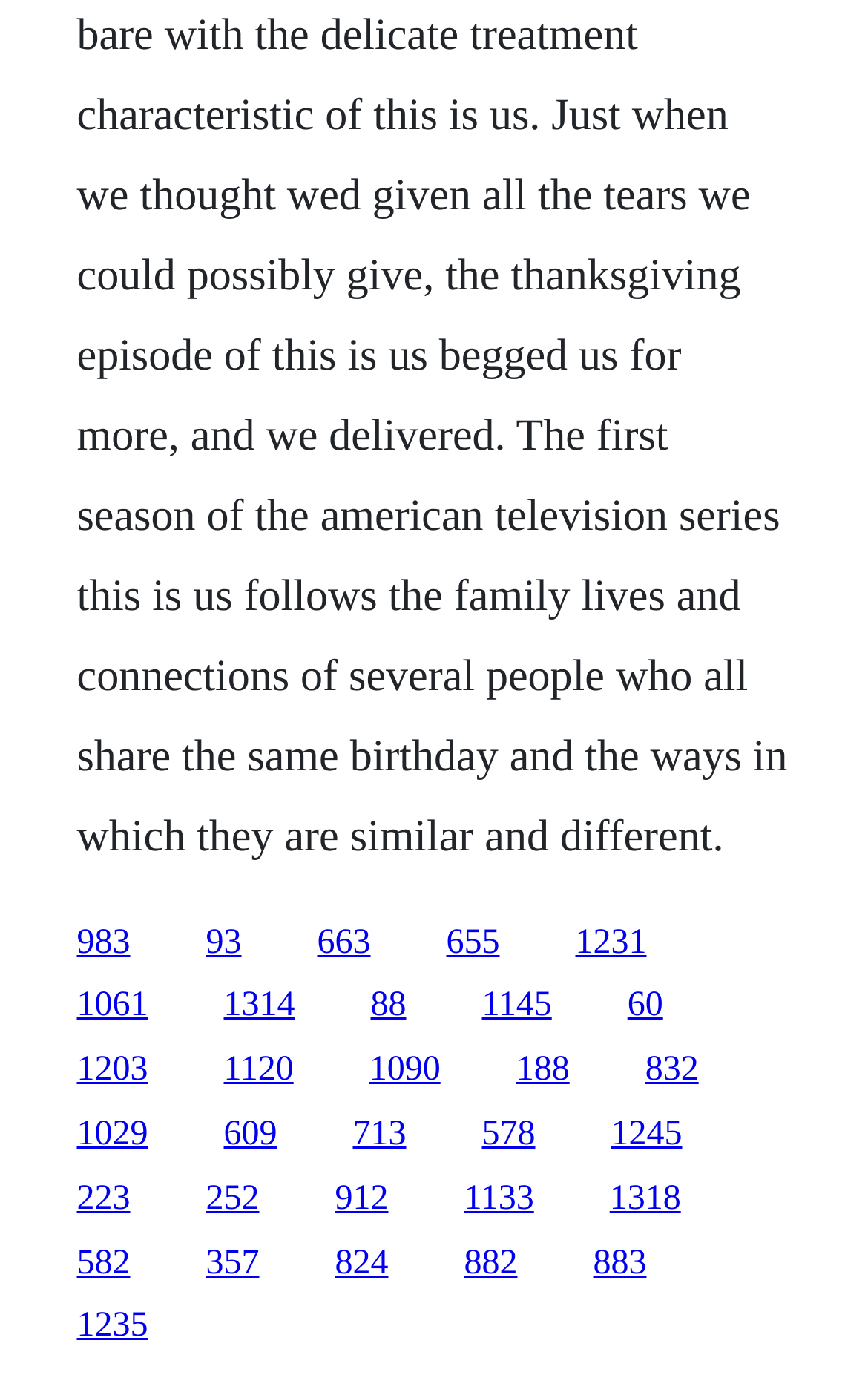Please specify the bounding box coordinates of the element that should be clicked to execute the given instruction: 'go to the webpage of link 1120'. Ensure the coordinates are four float numbers between 0 and 1, expressed as [left, top, right, bottom].

[0.258, 0.763, 0.338, 0.79]